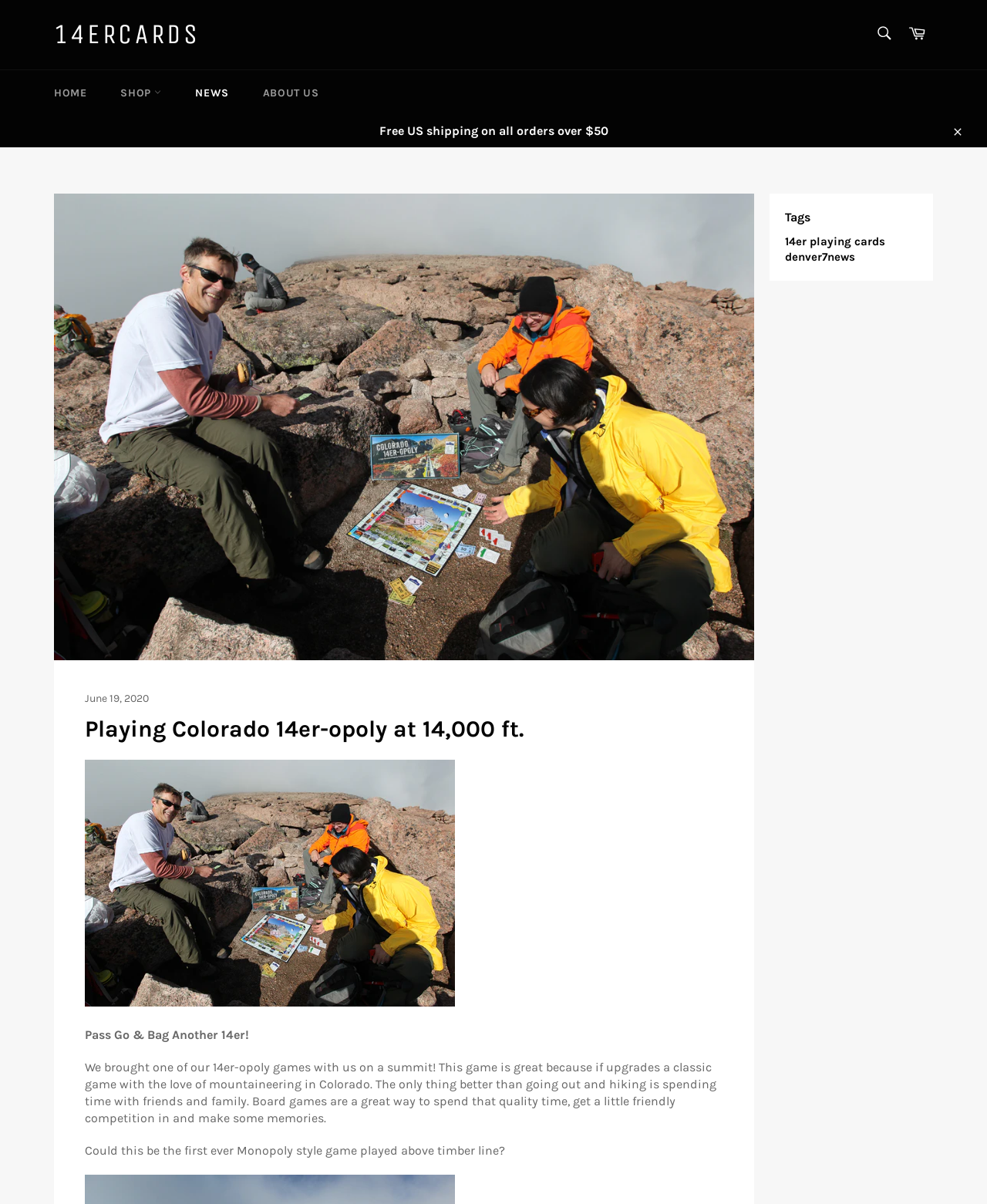What is the theme of the game mentioned in the article?
Answer with a single word or short phrase according to what you see in the image.

Mountaineering in Colorado